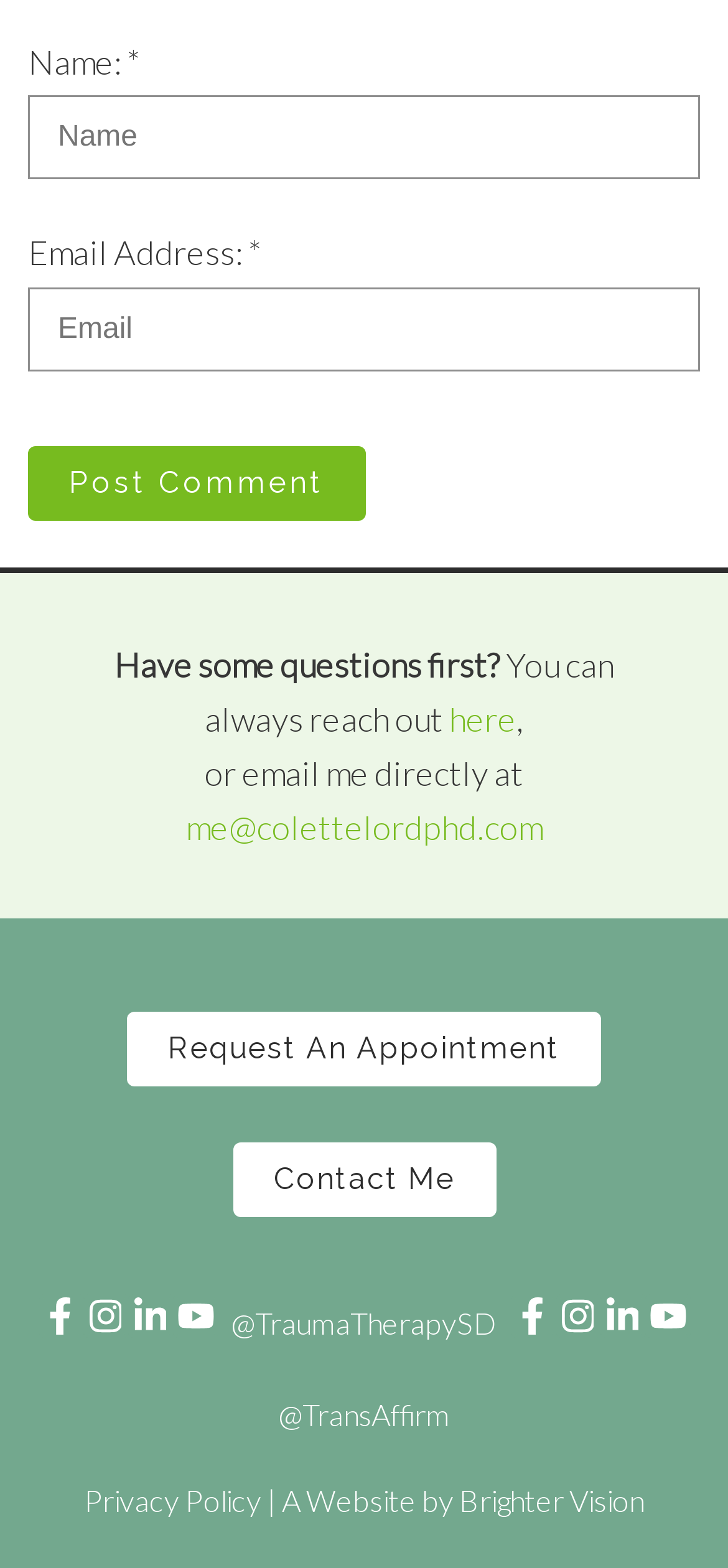Provide a brief response in the form of a single word or phrase:
What is the text above the 'Request An Appointment' link?

Have some questions first?